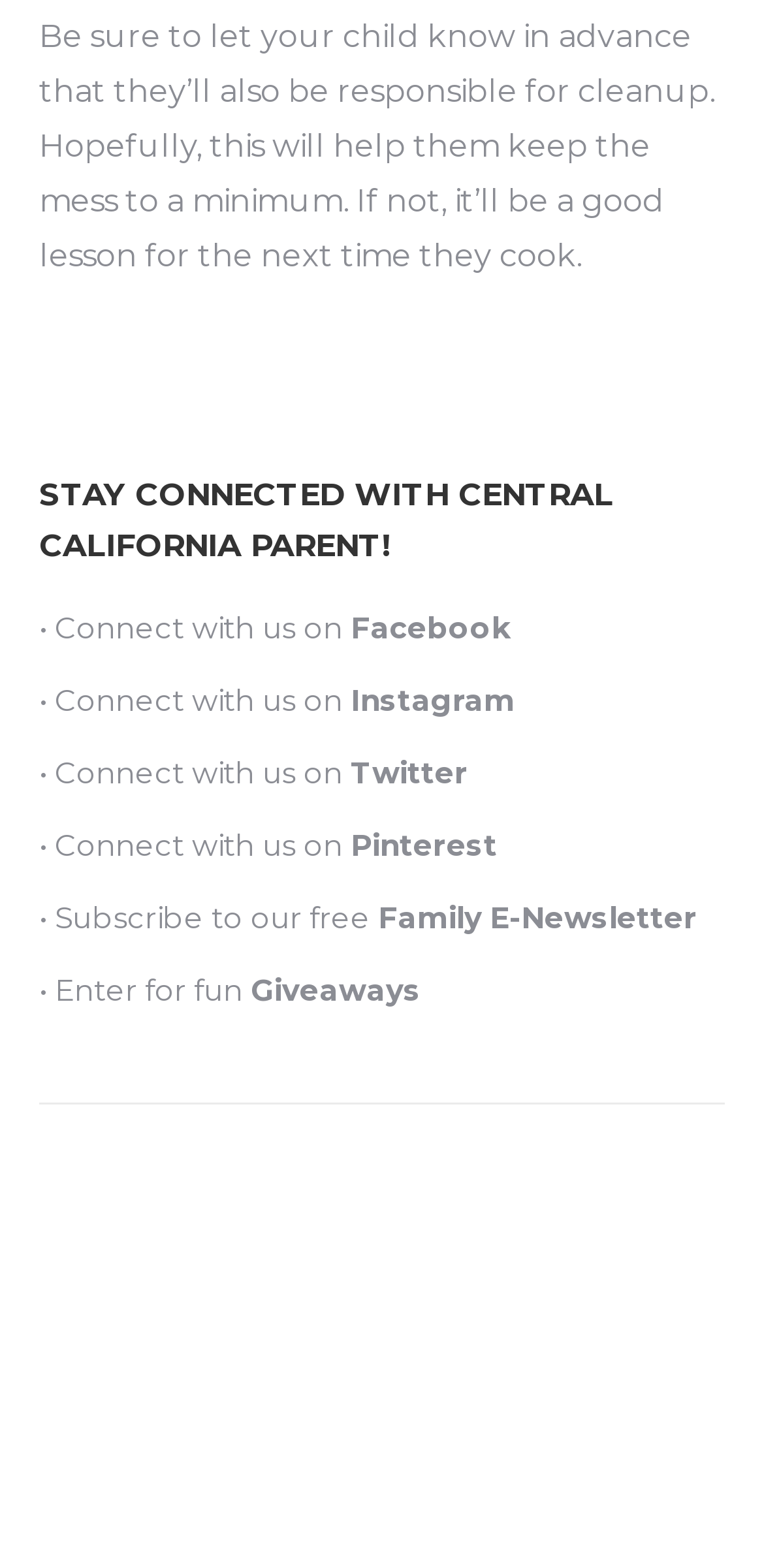Refer to the image and provide an in-depth answer to the question:
How many social media platforms are mentioned?

The social media platforms mentioned are Facebook, Instagram, Twitter, and Pinterest, which are linked through the link elements with IDs 685, 688, 691, and 694, respectively.